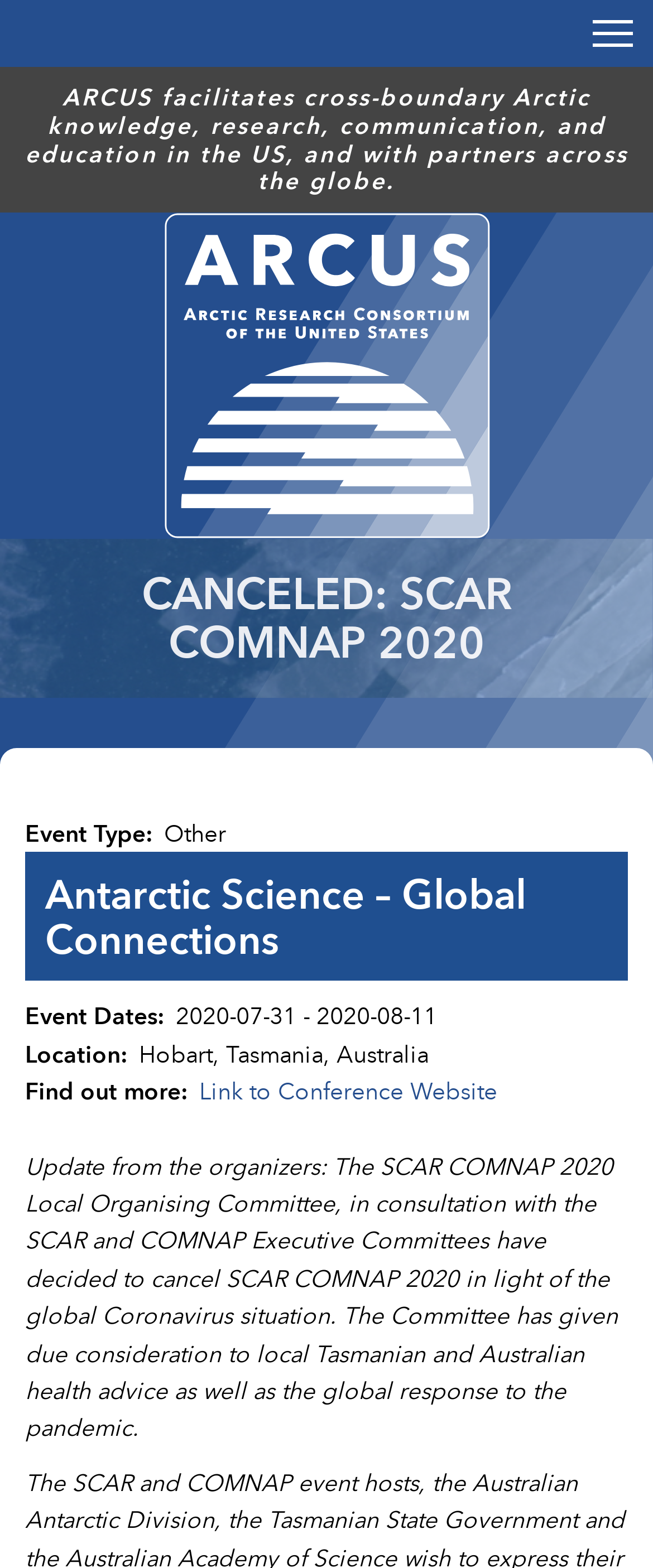Give a complete and precise description of the webpage's appearance.

The webpage is about the cancellation of the SCAR COMNAP 2020 event. At the top left, there is a link to "Skip to main content". Below it, there is a brief description of ARCUS, which facilitates cross-boundary Arctic knowledge, research, communication, and education. 

To the right of the ARCUS description, there is a website header image of the Arctic Research Consortium of the U.S. 

Below the image, the title "CANCELED: SCAR COMNAP 2020" is prominently displayed. Underneath the title, there are several sections of information about the event. The first section is about the event type, which is "Other". 

Next to the event type, there is a section about "Antarctic Science – Global Connections". Below it, there are details about the event, including the dates, "2020-07-31 - 2020-08-11", and the location, "Hobart, Tasmania, Australia". 

Further down, there is a section with an update from the organizers, explaining that the event has been canceled due to the global Coronavirus situation.